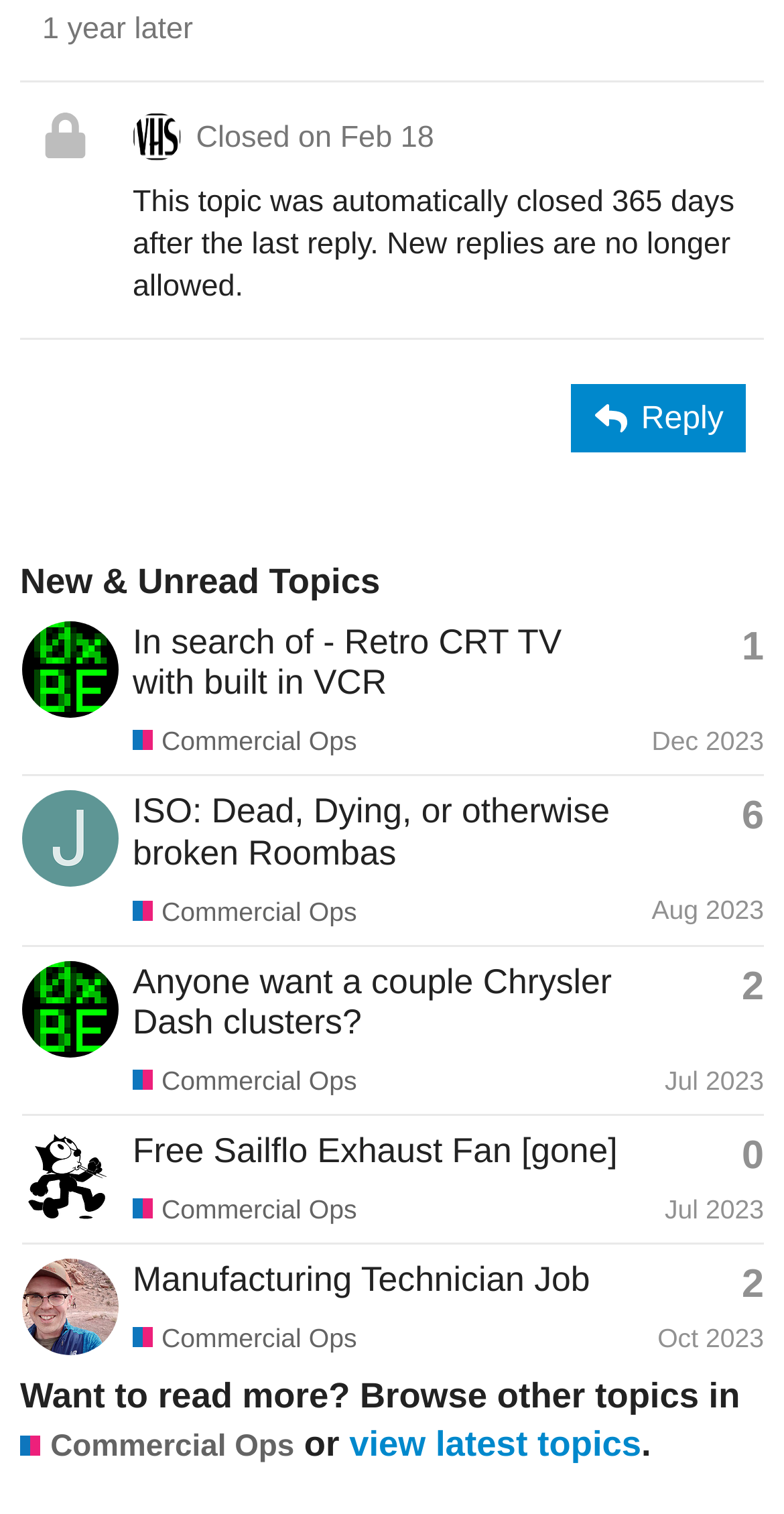How many replies does the topic 'ISO: Dead, Dying, or otherwise broken Roombas' have?
Using the visual information, answer the question in a single word or phrase.

6